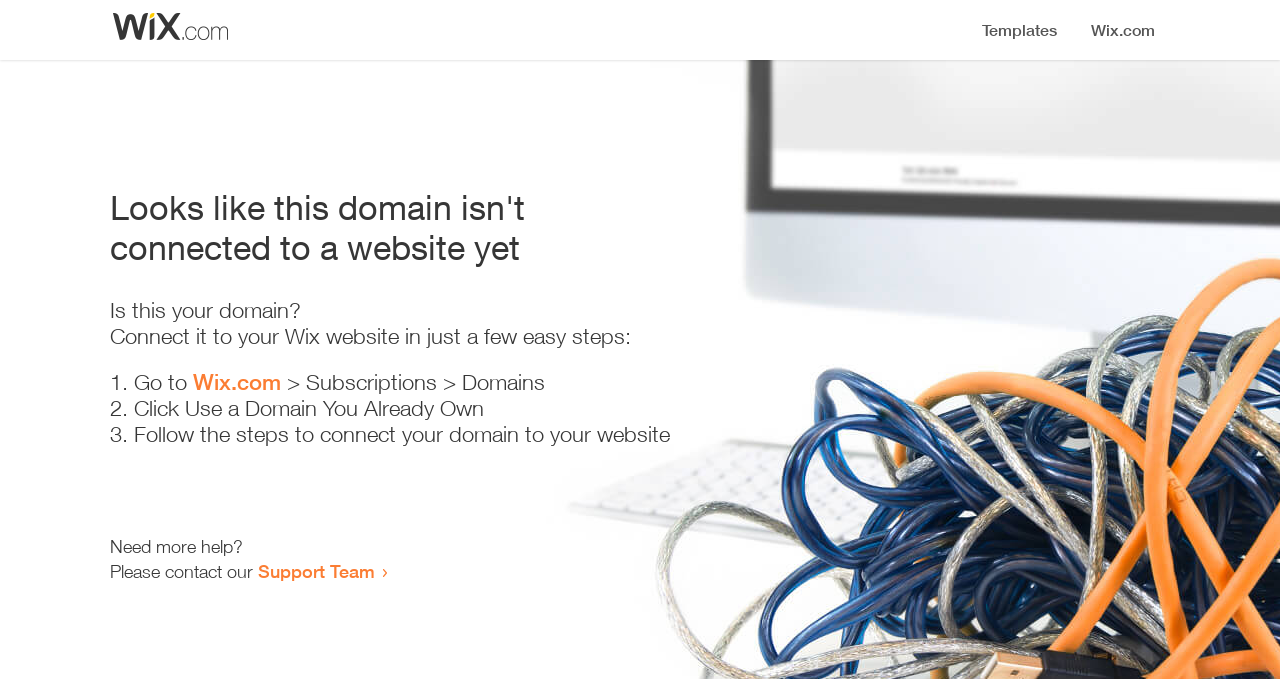Using the description "Wix.com", locate and provide the bounding box of the UI element.

[0.151, 0.543, 0.22, 0.582]